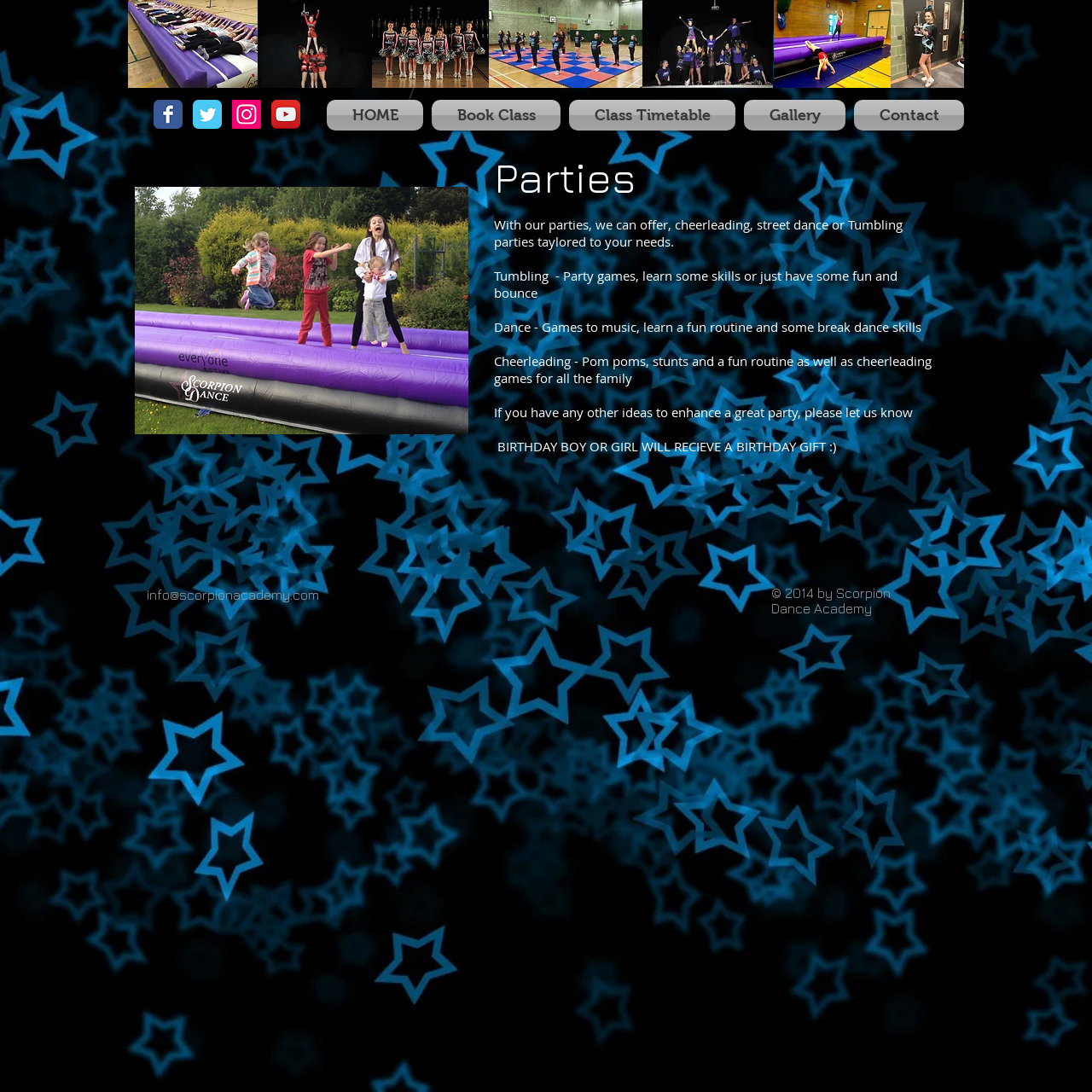Can you show the bounding box coordinates of the region to click on to complete the task described in the instruction: "Navigate to the home page"?

[0.299, 0.091, 0.391, 0.12]